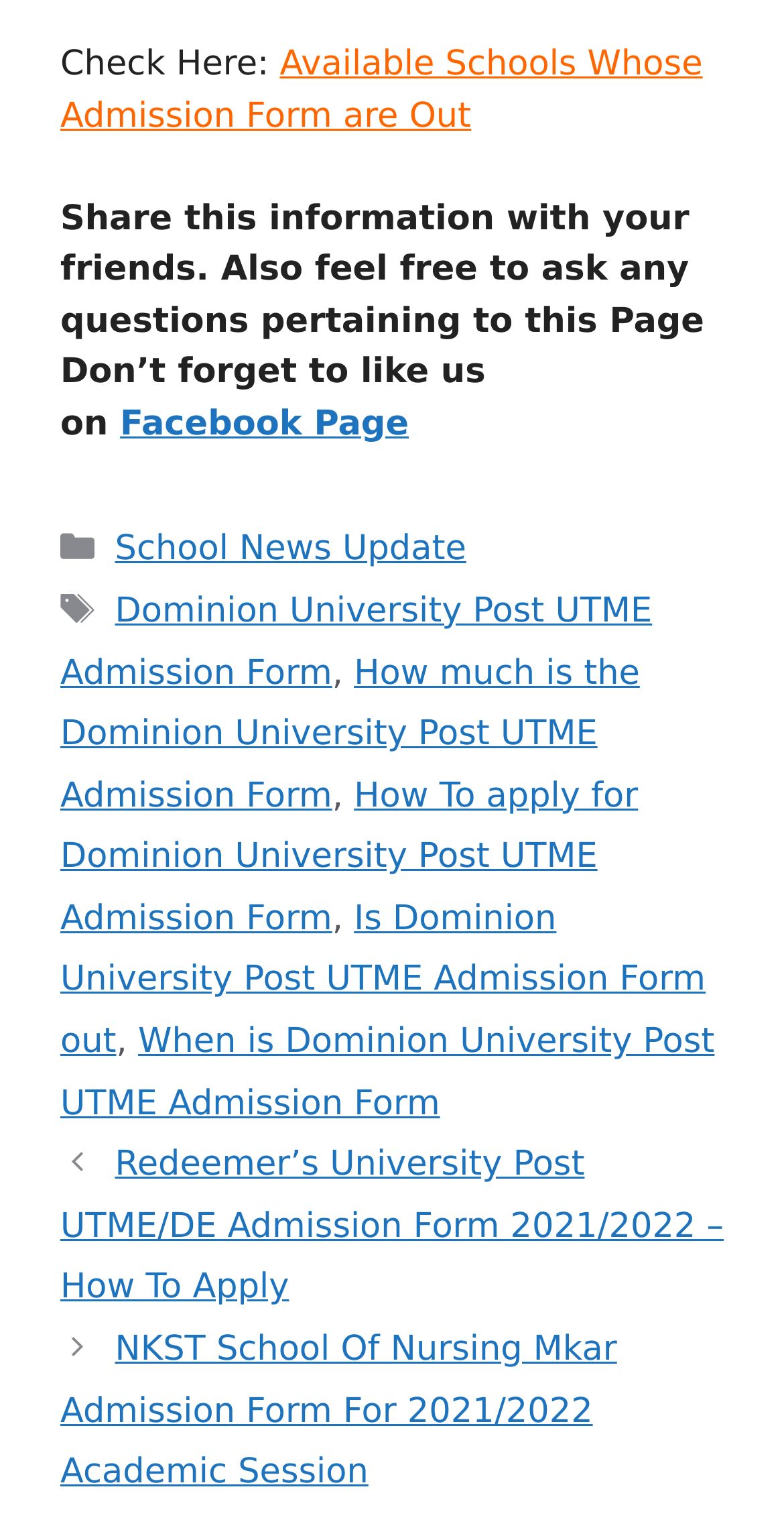Find the bounding box coordinates for the UI element whose description is: "School News Update". The coordinates should be four float numbers between 0 and 1, in the format [left, top, right, bottom].

[0.147, 0.345, 0.595, 0.371]